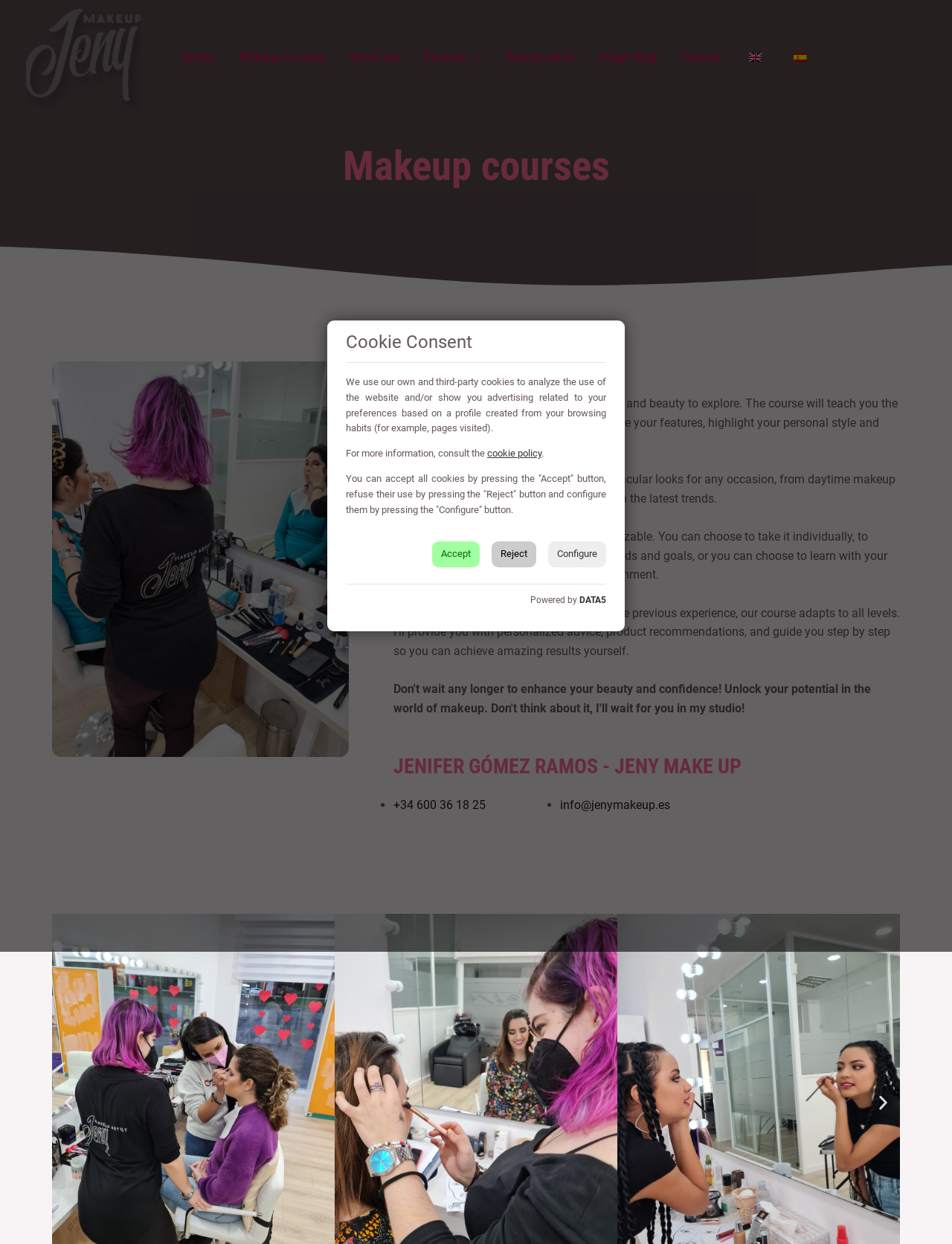Determine the bounding box coordinates for the area that should be clicked to carry out the following instruction: "click on the Wise Geek link".

None